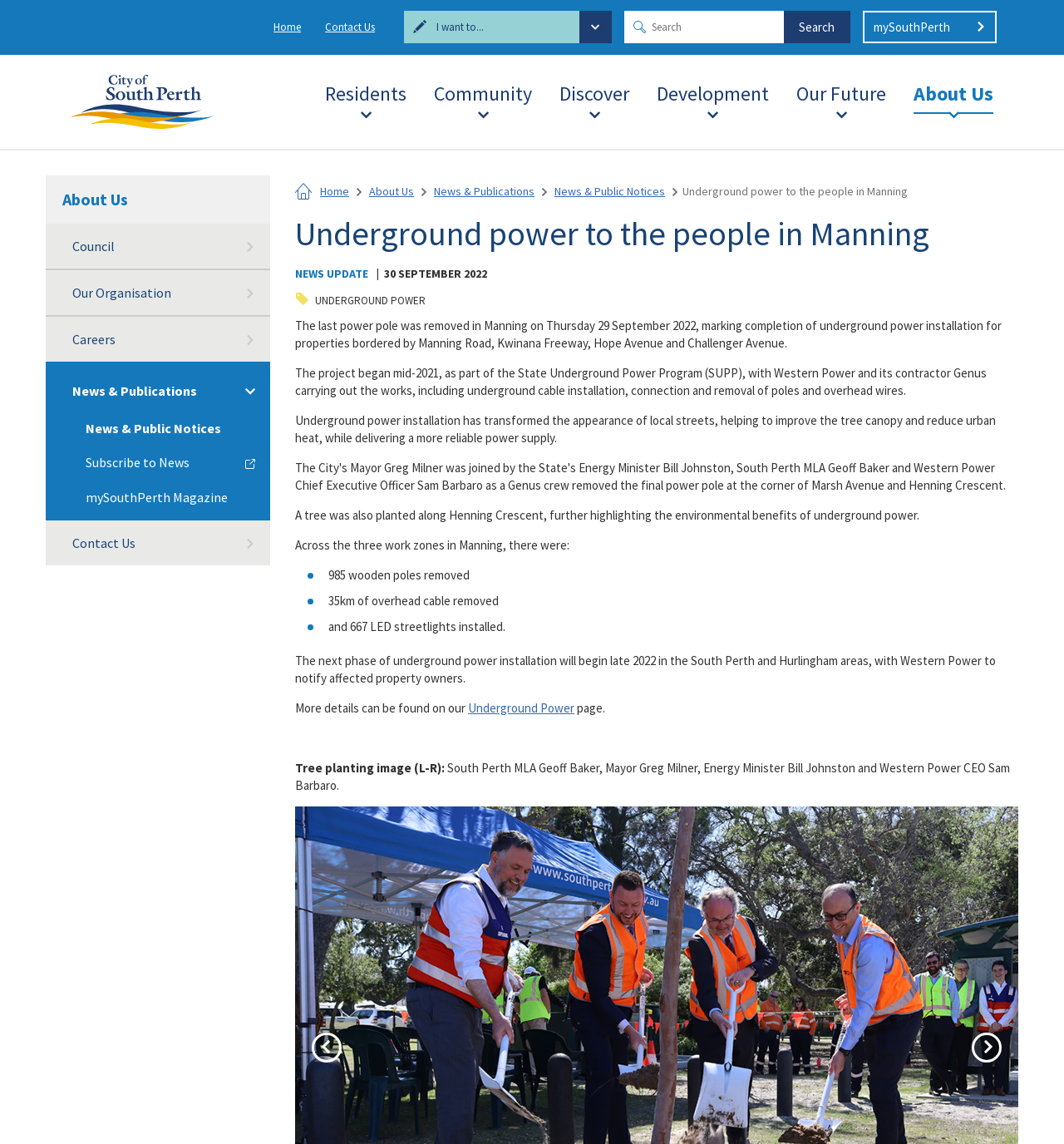What is the name of the program mentioned under 'PEOPLE IN OUR COMMUNITY'?
Answer the question in a detailed and comprehensive manner.

I inferred this answer by looking at the link ' Accessibility and inclusion' under the 'PEOPLE IN OUR COMMUNITY' section, which suggests that it is a program related to accessibility and inclusion.